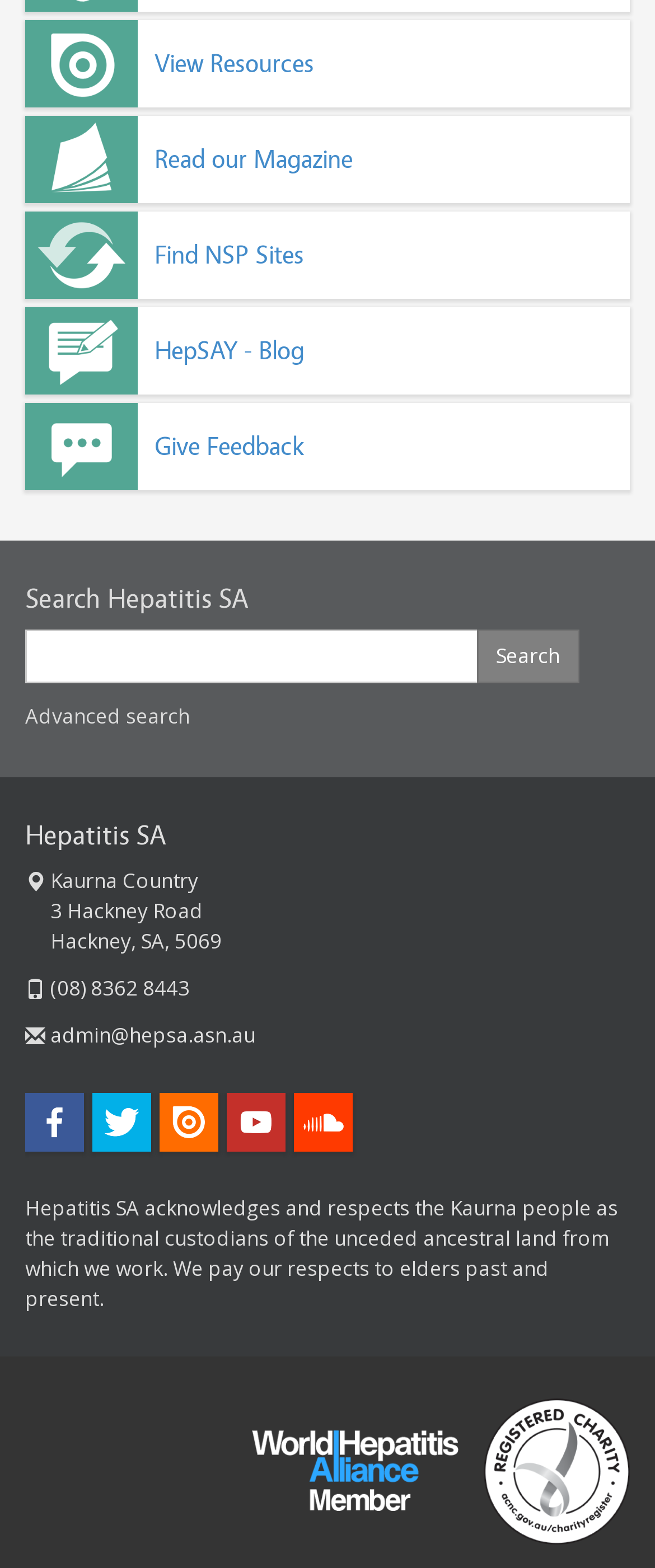Please respond in a single word or phrase: 
How many social media links are there?

5